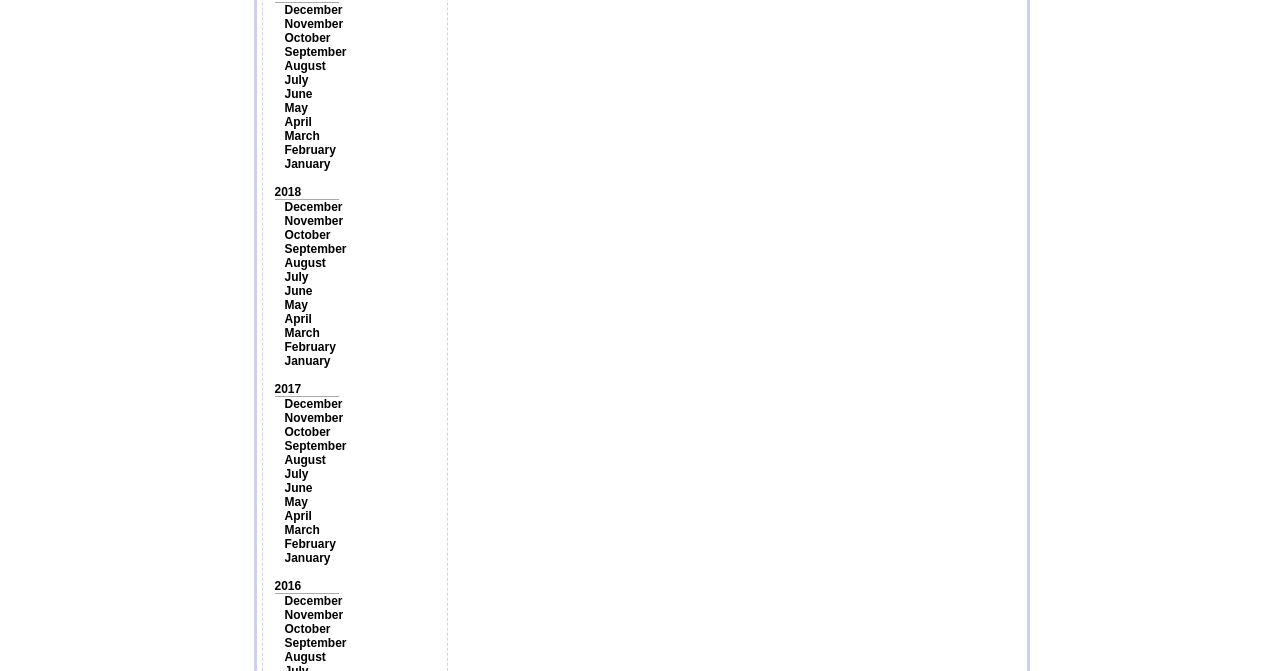Determine the bounding box coordinates of the clickable area required to perform the following instruction: "View January 2017". The coordinates should be represented as four float numbers between 0 and 1: [left, top, right, bottom].

[0.222, 0.528, 0.258, 0.548]